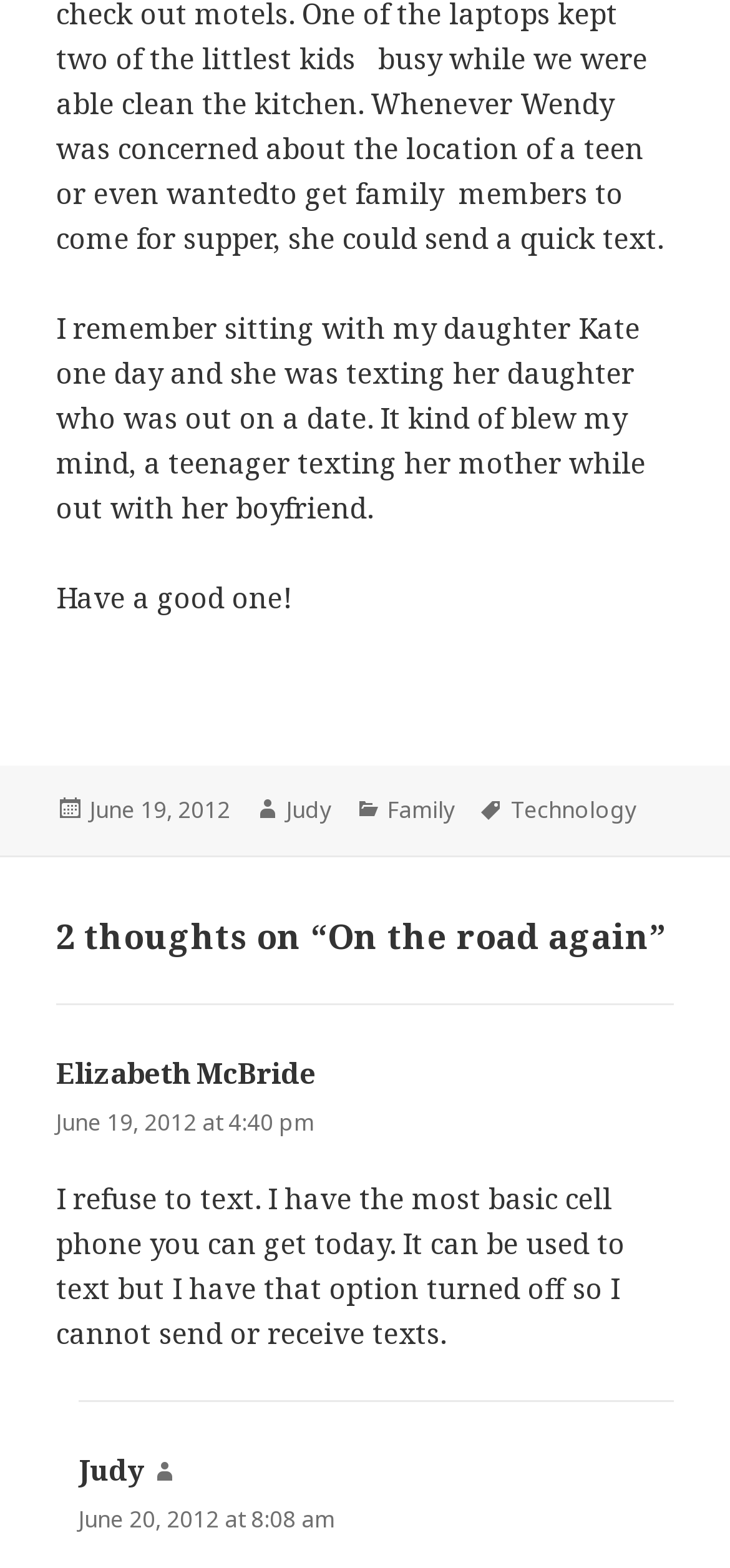Pinpoint the bounding box coordinates of the clickable area needed to execute the instruction: "Click the link to view the comment by Elizabeth McBride". The coordinates should be specified as four float numbers between 0 and 1, i.e., [left, top, right, bottom].

[0.077, 0.672, 0.433, 0.696]